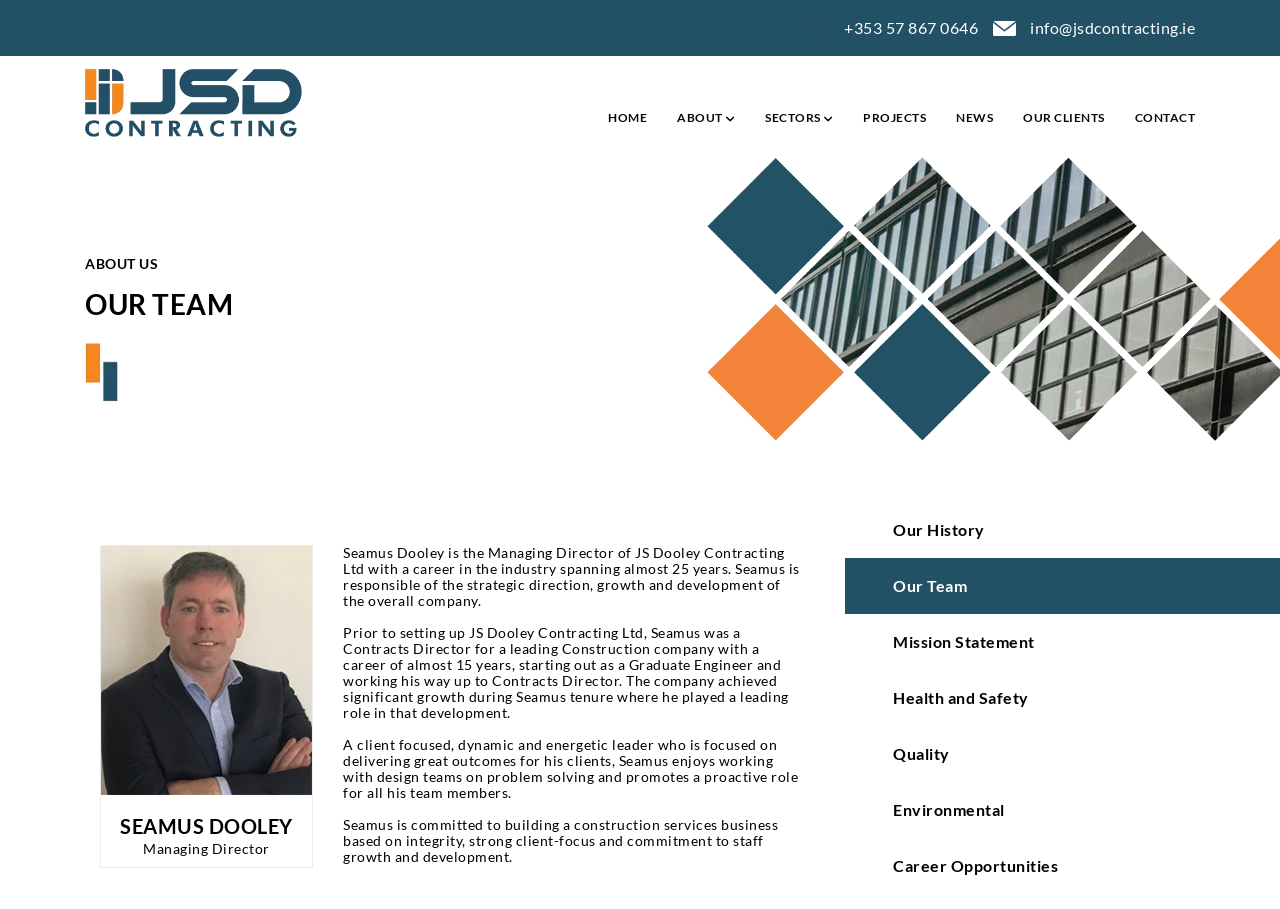Analyze the image and answer the question with as much detail as possible: 
How many years of experience does Eddie Conroy have?

I found this answer by reading the StaticText that describes Eddie Conroy's experience, which states that he has 'over 15 years’ experience in the construction industry'.